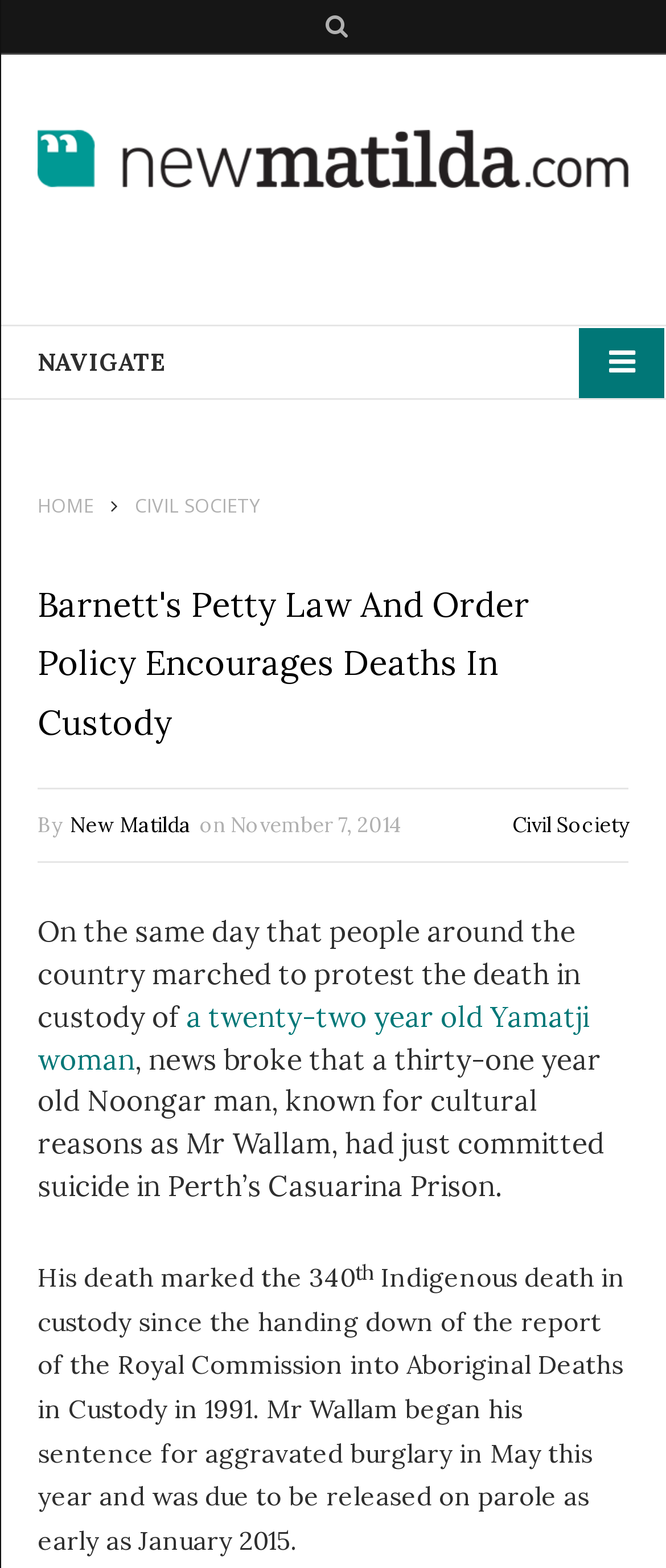What is the primary heading on this webpage?

Barnett's Petty Law And Order Policy Encourages Deaths In Custody